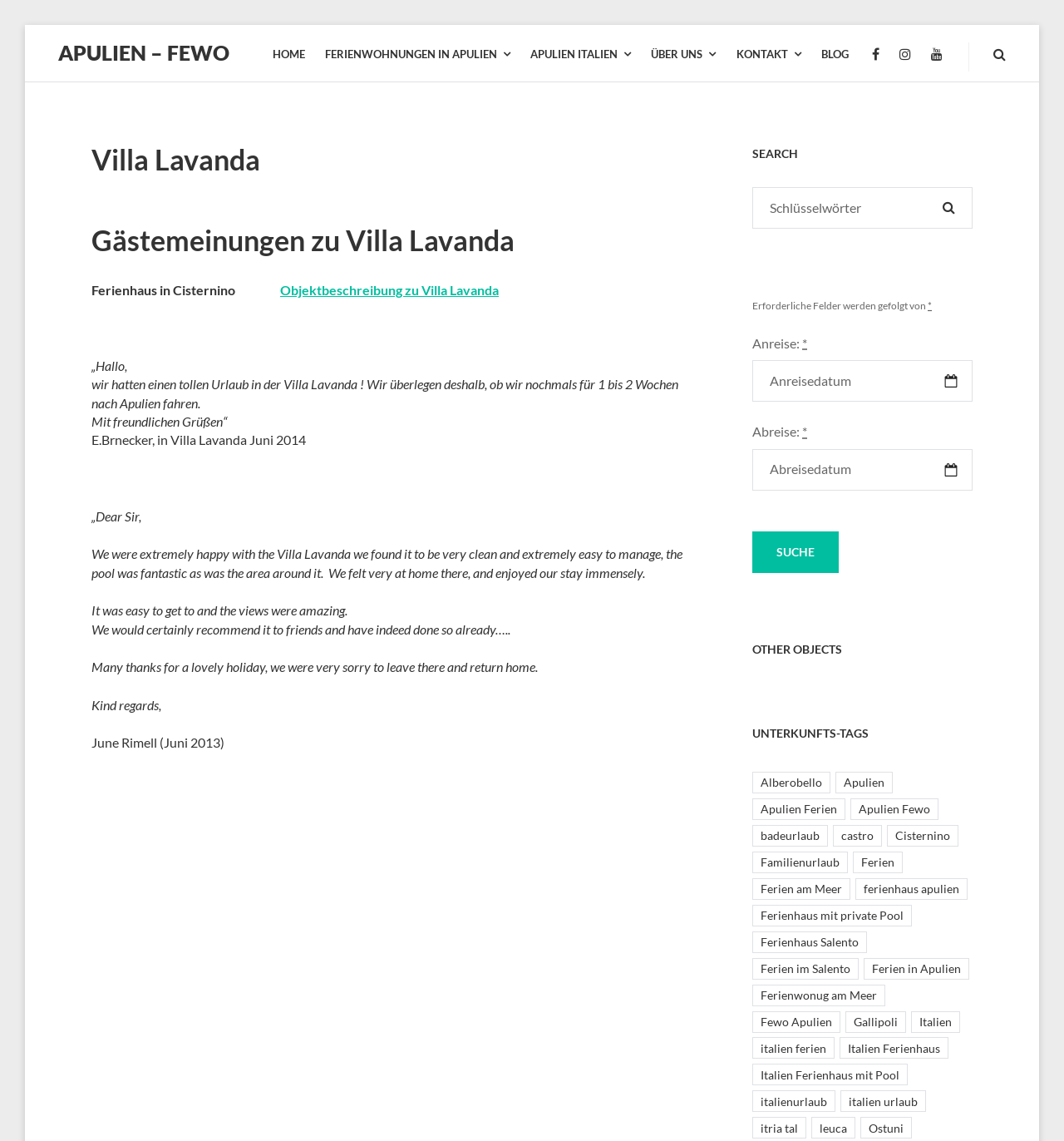Identify the coordinates of the bounding box for the element that must be clicked to accomplish the instruction: "Click on the 'FERIENWOHNUNGEN IN APULIEN' link".

[0.306, 0.041, 0.48, 0.054]